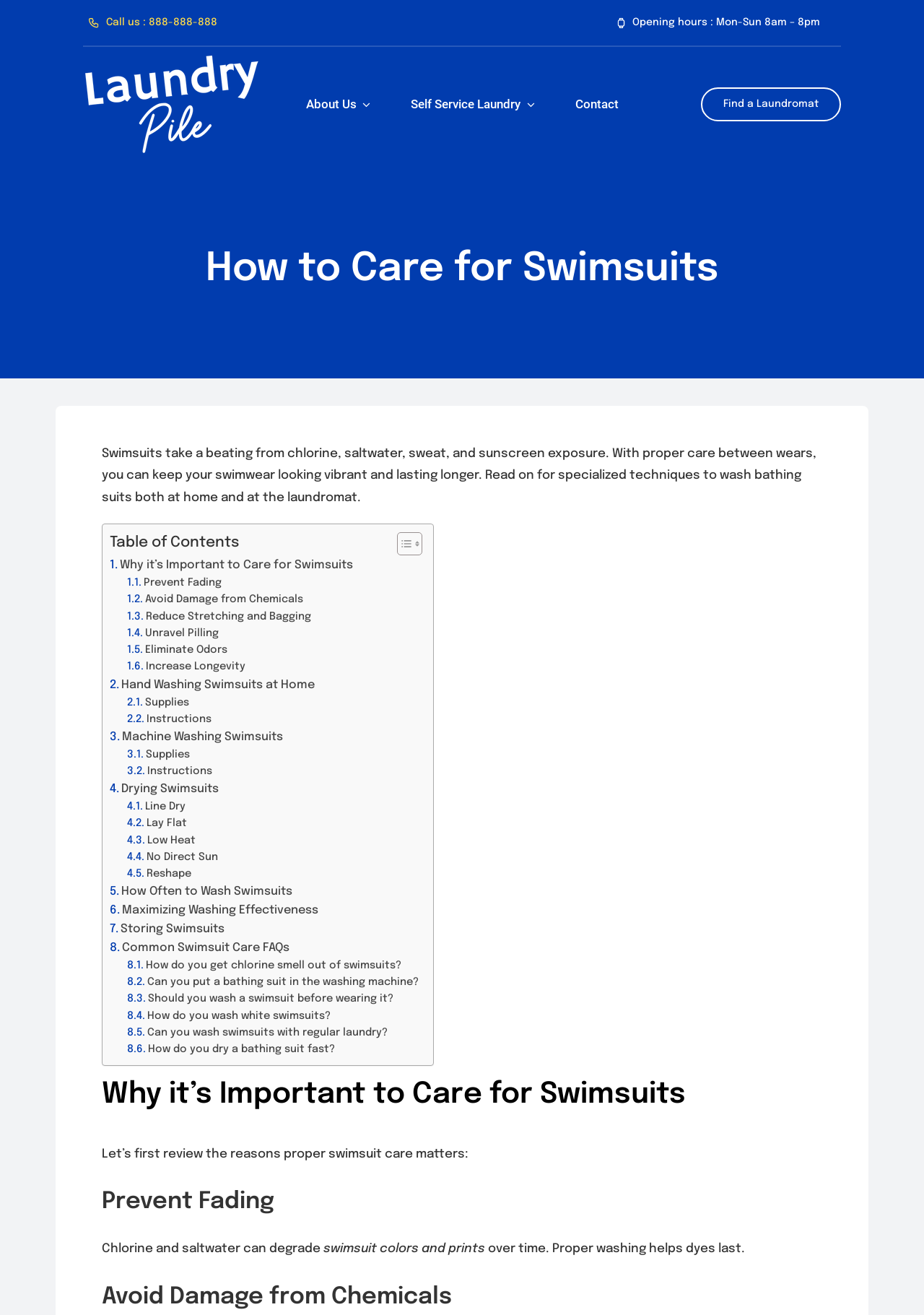Highlight the bounding box coordinates of the element you need to click to perform the following instruction: "Call the customer service."

[0.074, 0.005, 0.258, 0.029]